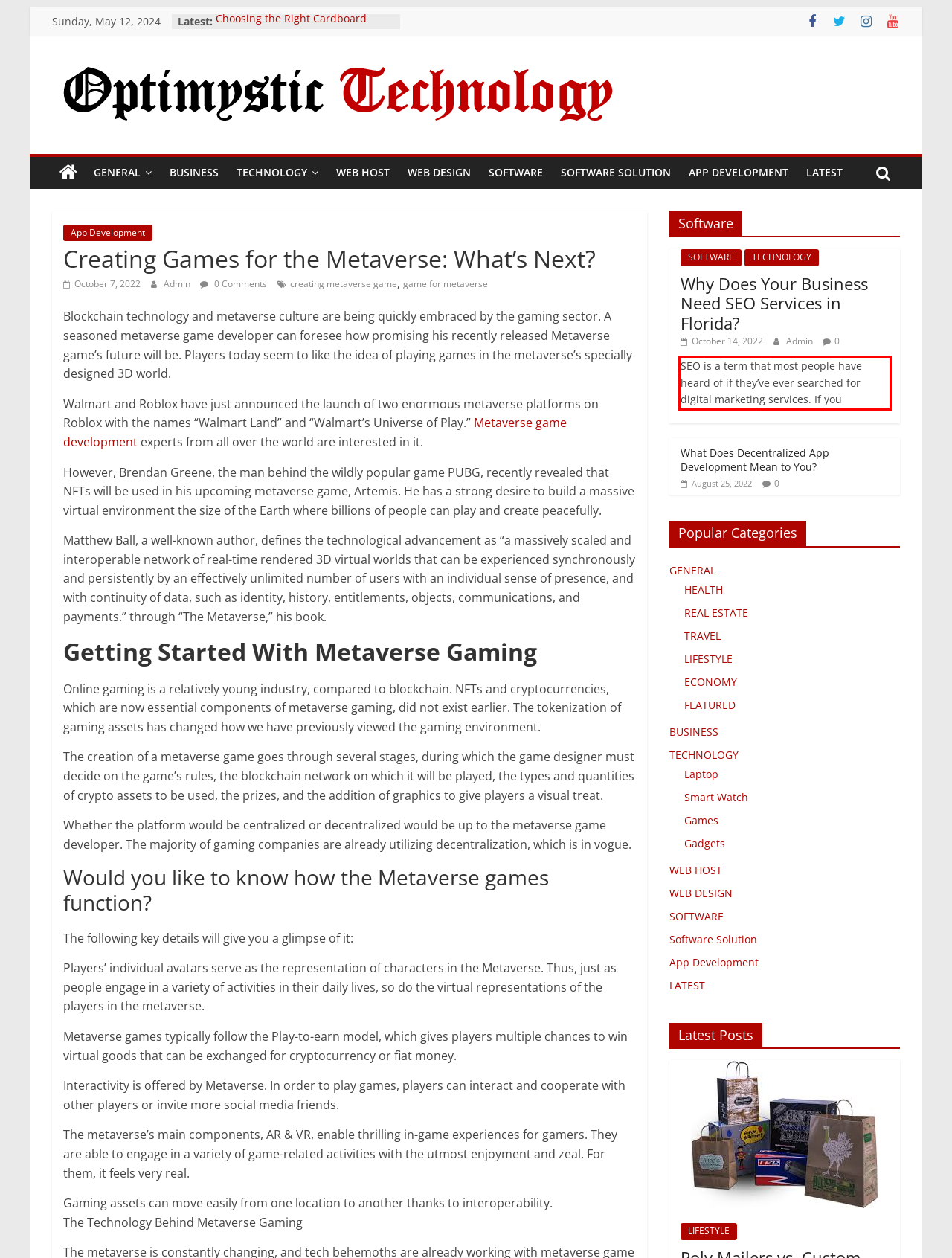There is a screenshot of a webpage with a red bounding box around a UI element. Please use OCR to extract the text within the red bounding box.

SEO is a term that most people have heard of if they’ve ever searched for digital marketing services. If you